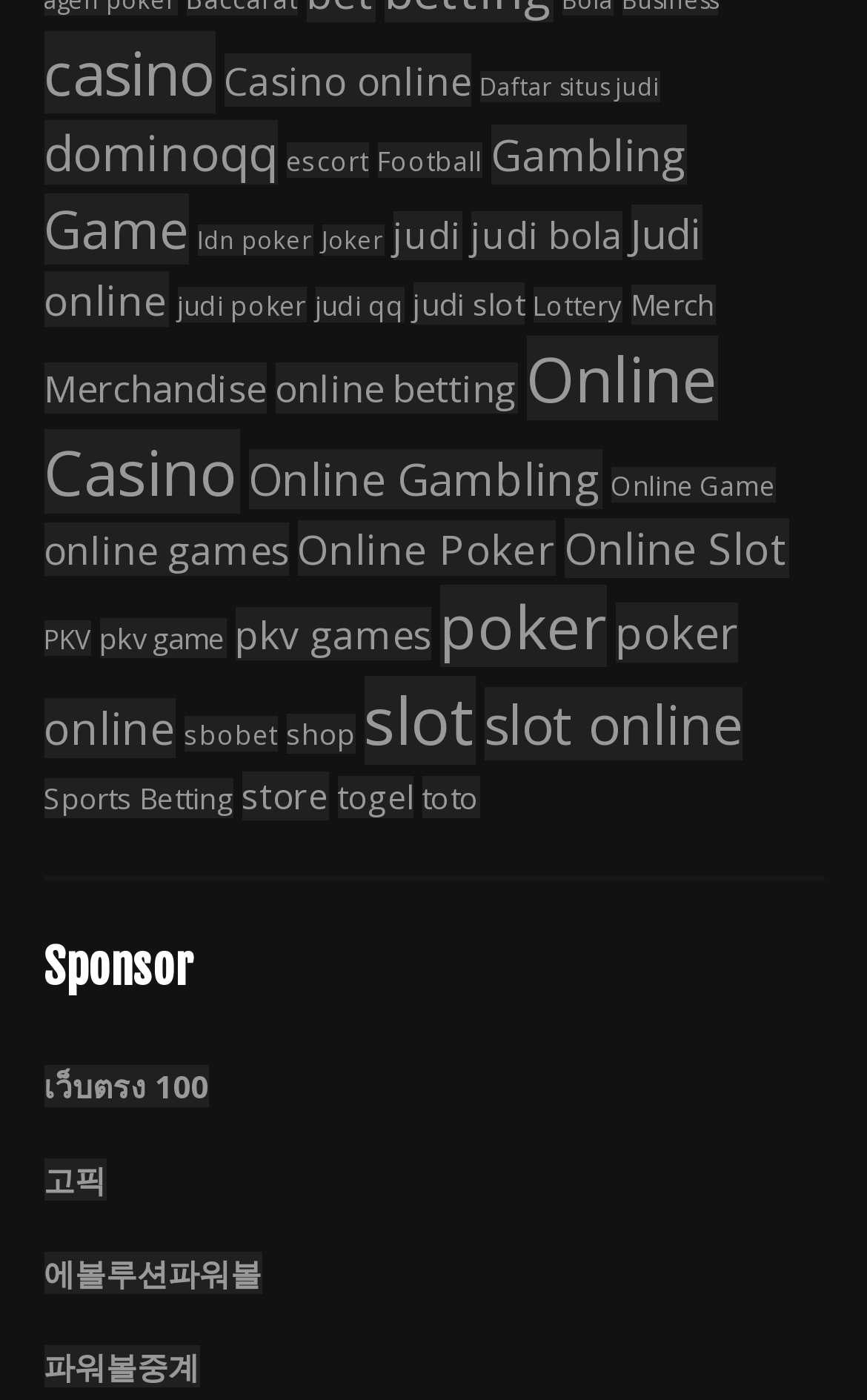Provide a short answer to the following question with just one word or phrase: What is the category with the fewest items?

escort